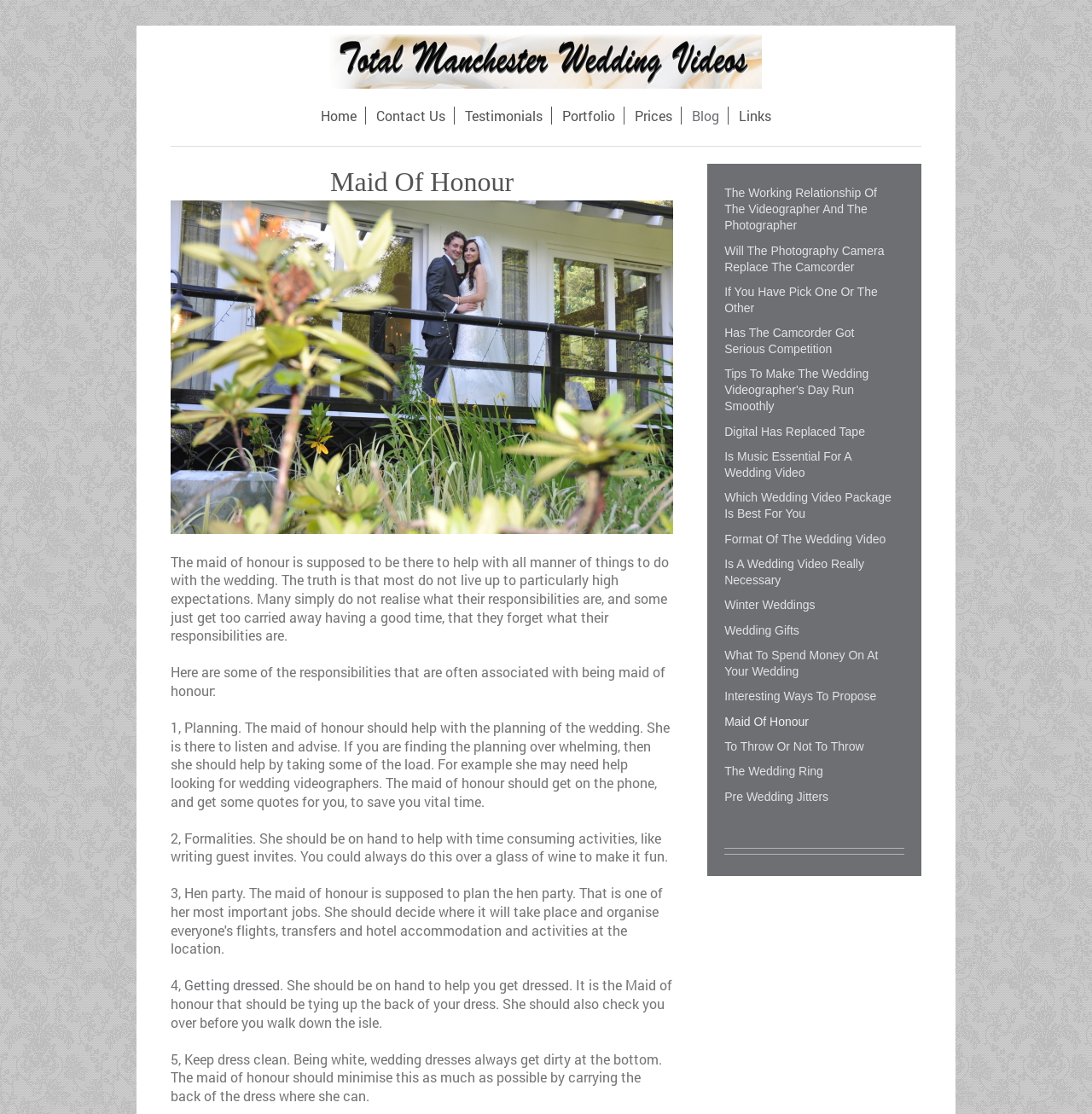What is the topic of the webpage?
Please give a detailed and elaborate explanation in response to the question.

The webpage appears to be about weddings, specifically discussing the role of the maid of honour and providing links to other wedding-related topics.